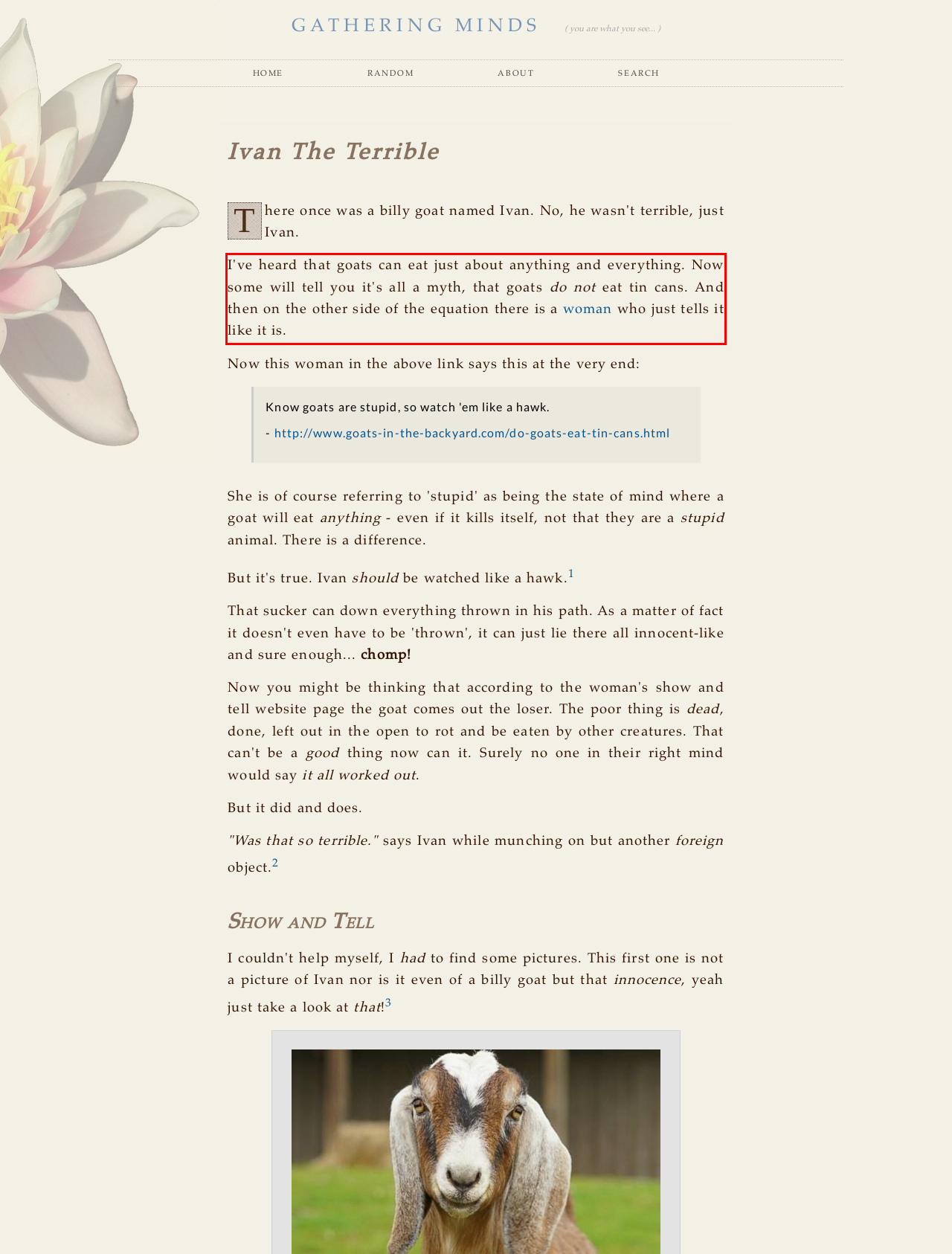Please extract the text content from the UI element enclosed by the red rectangle in the screenshot.

I've heard that goats can eat just about anything and everything. Now some will tell you it's all a myth, that goats do not eat tin cans. And then on the other side of the equation there is a woman who just tells it like it is.